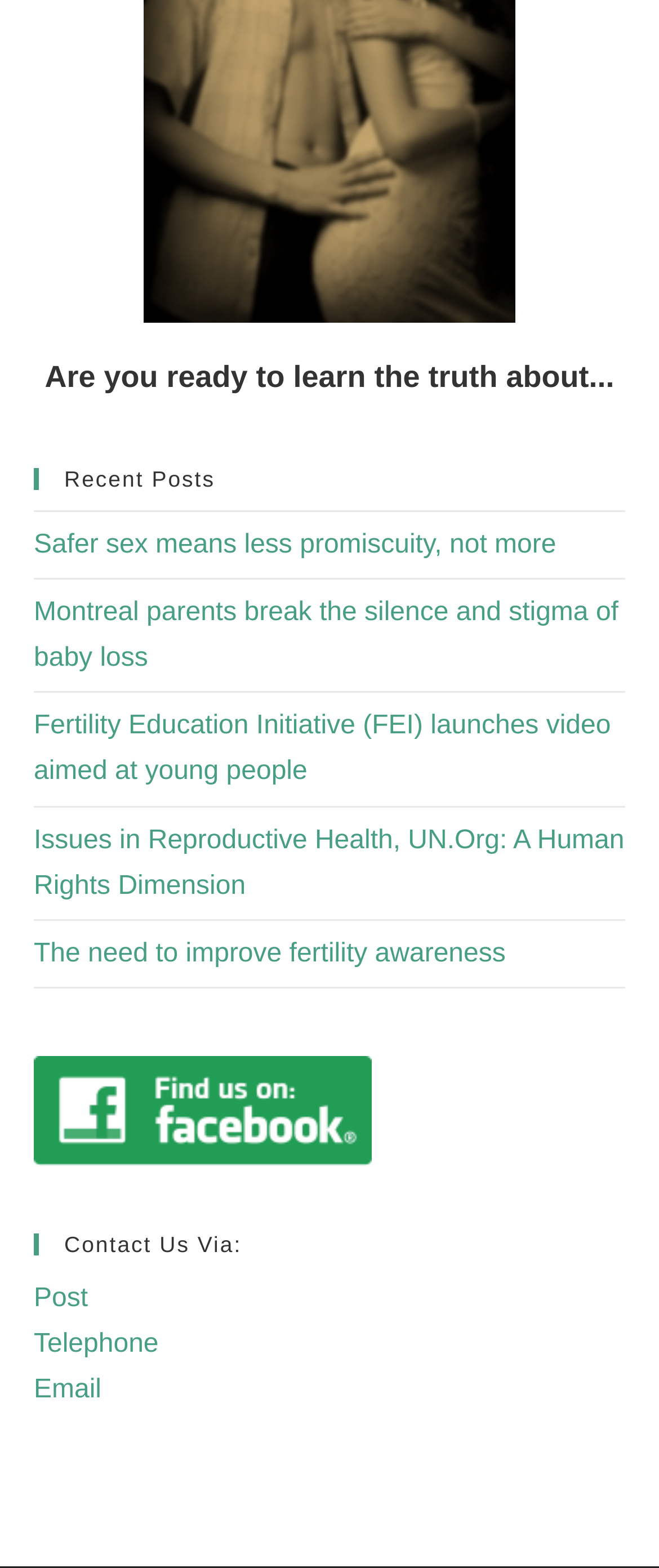Determine the bounding box for the UI element that matches this description: "0 Items".

None